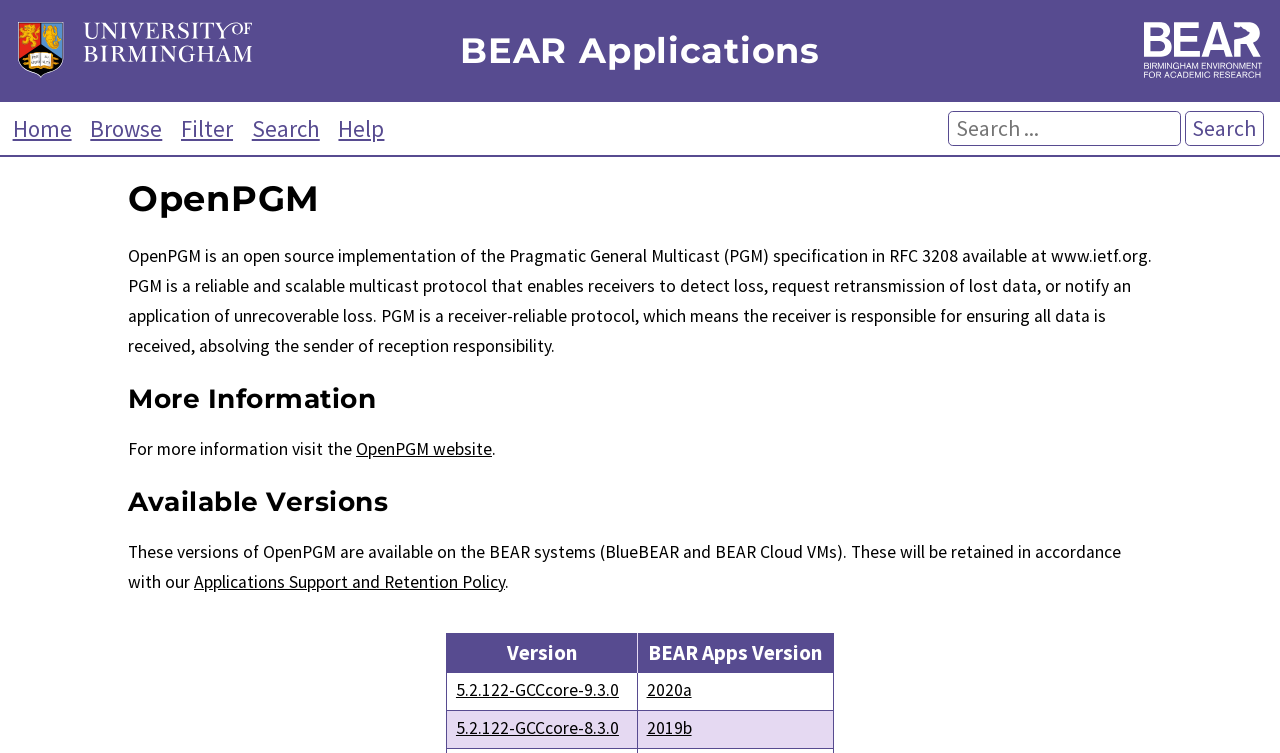Using the provided element description: "OpenPGM website", determine the bounding box coordinates of the corresponding UI element in the screenshot.

[0.278, 0.581, 0.384, 0.611]